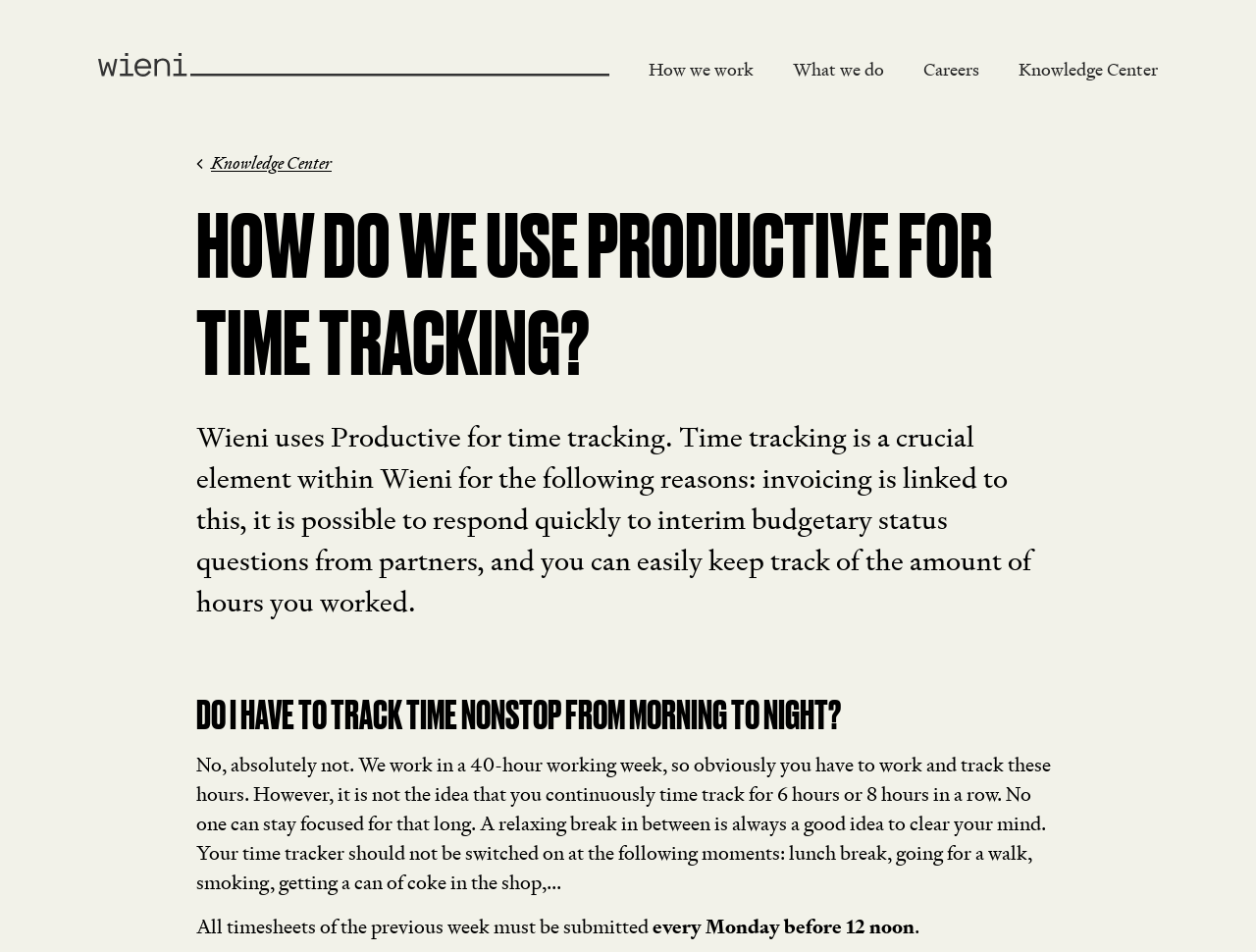Bounding box coordinates are specified in the format (top-left x, top-left y, bottom-right x, bottom-right y). All values are floating point numbers bounded between 0 and 1. Please provide the bounding box coordinate of the region this sentence describes: How we work

[0.501, 0.041, 0.616, 0.099]